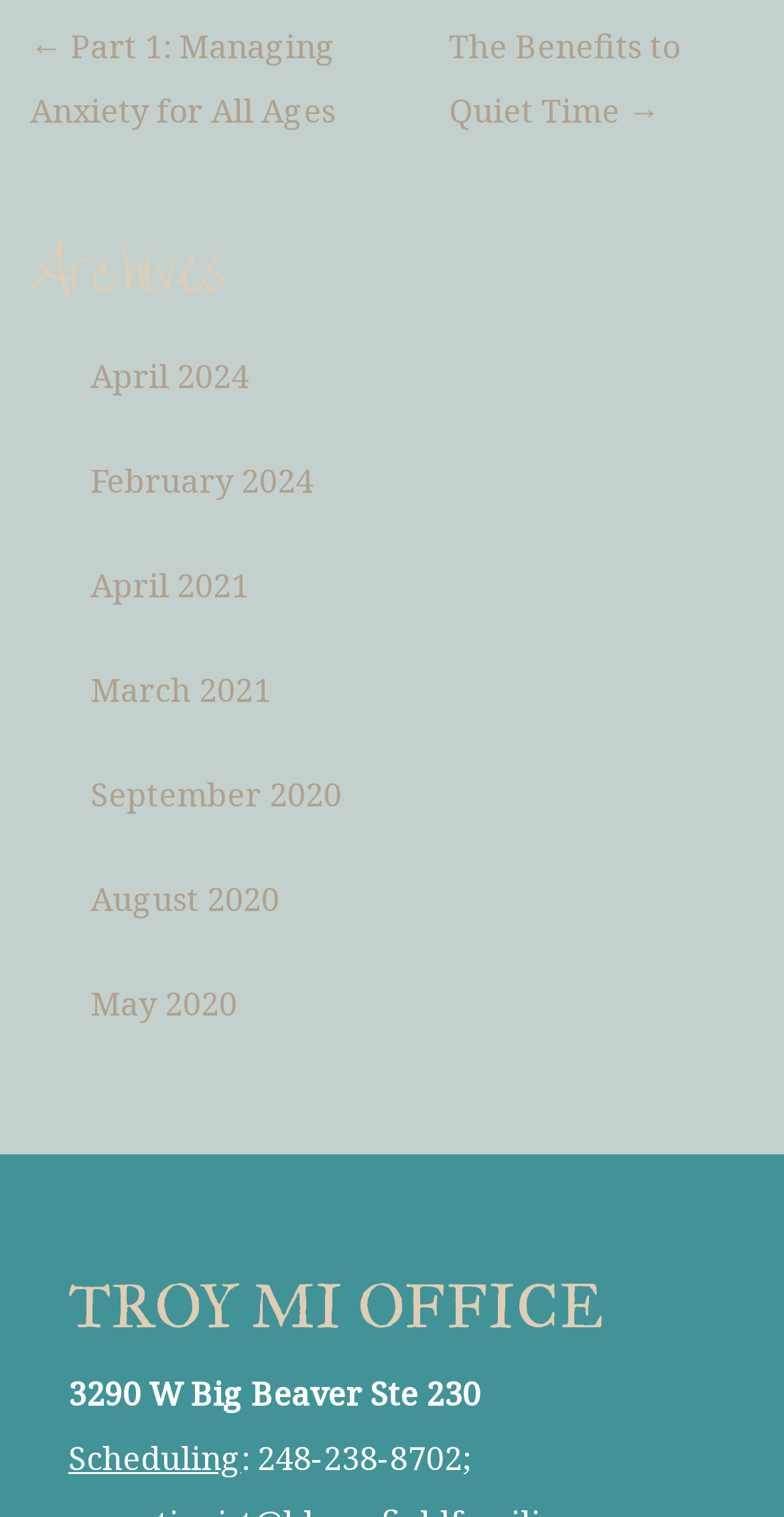What are the archives organized by?
Look at the image and provide a detailed response to the question.

I noticed that the links under the 'Archives' heading have dates in the format of 'Month Year', such as 'April 2024' and 'February 2021', which suggests that the archives are organized by months and years.